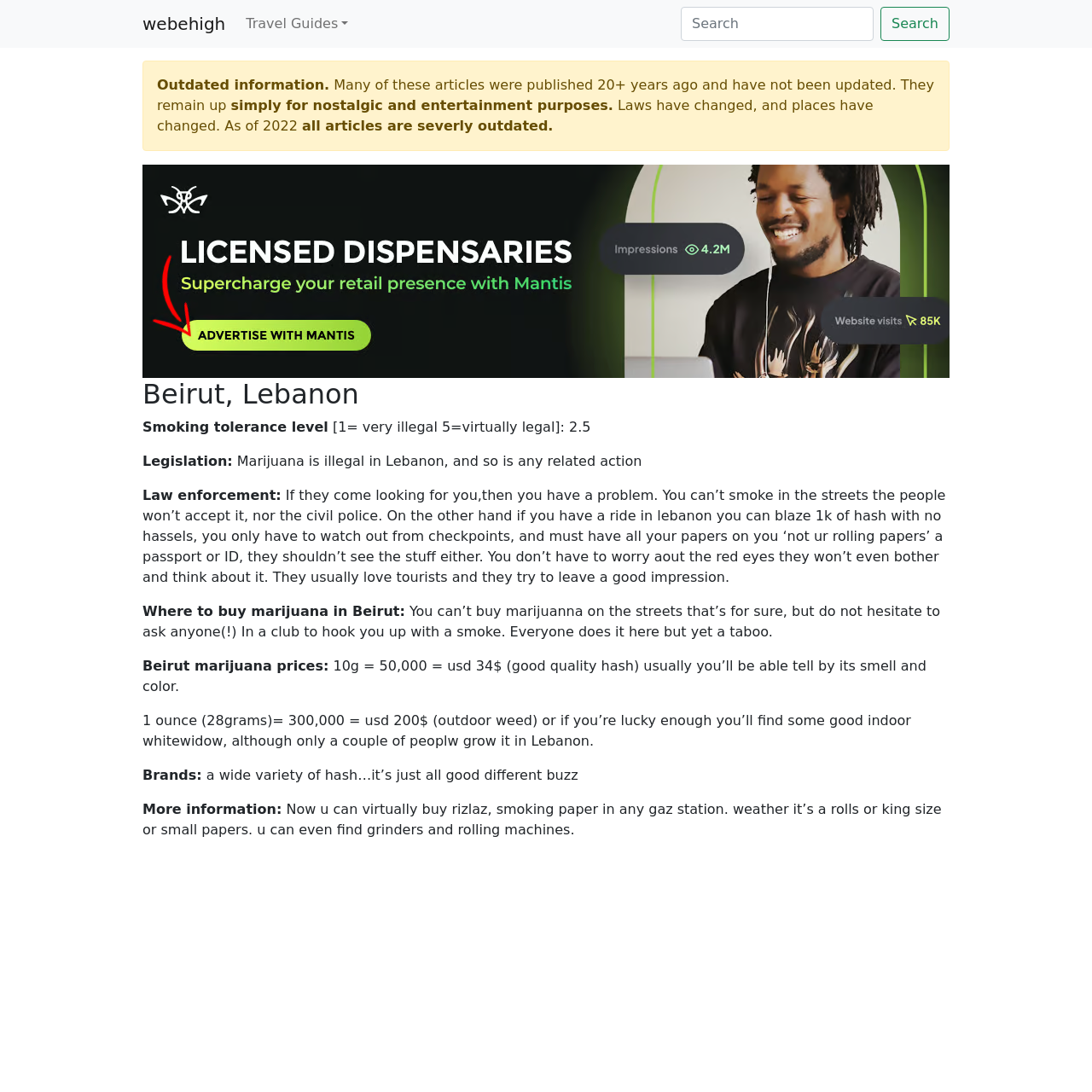Given the description of the UI element: "webehigh", predict the bounding box coordinates in the form of [left, top, right, bottom], with each value being a float between 0 and 1.

[0.13, 0.006, 0.206, 0.038]